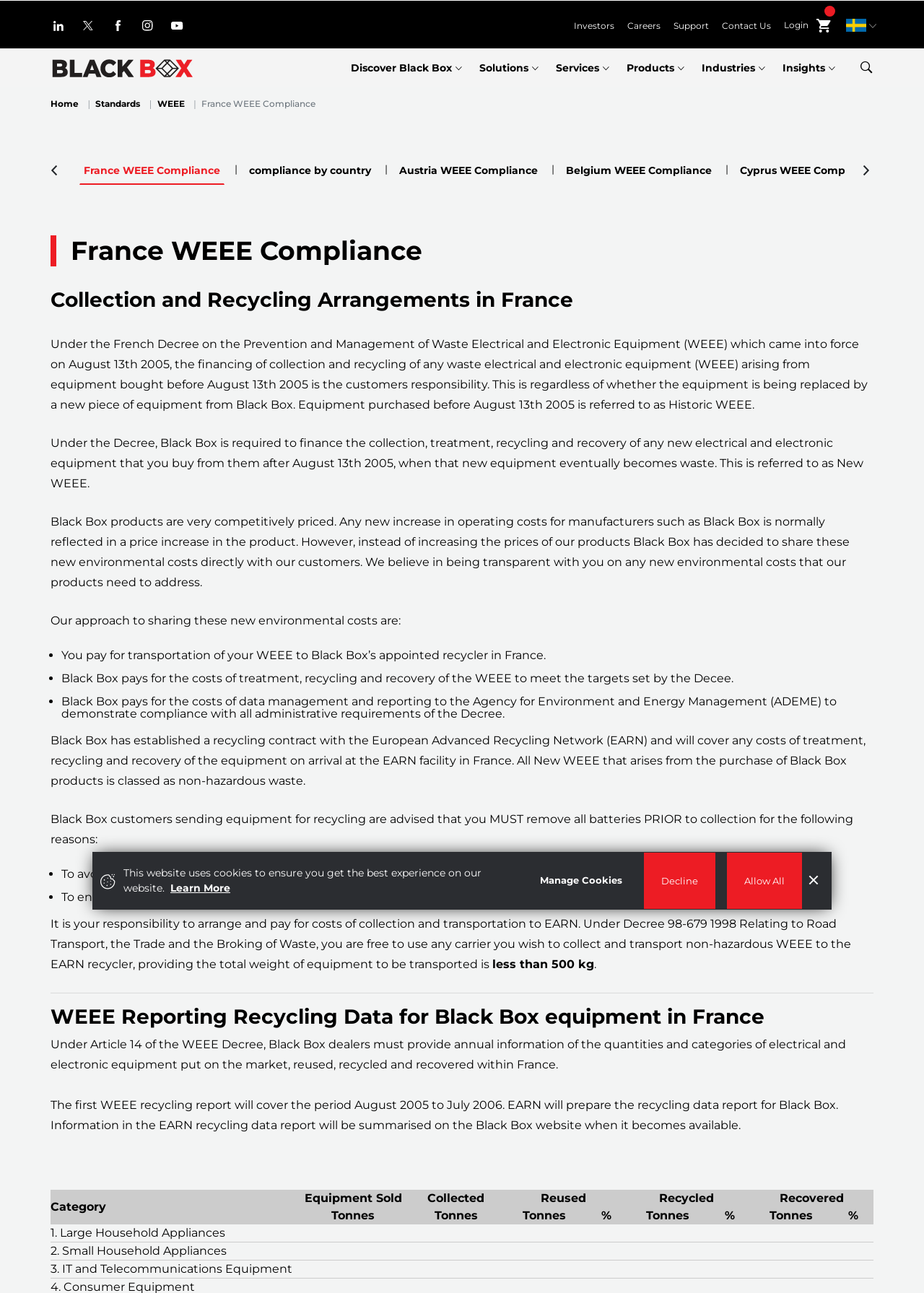Please answer the following question using a single word or phrase: 
Why must batteries be removed from equipment before collection for recycling?

To avoid hazardous waste classification